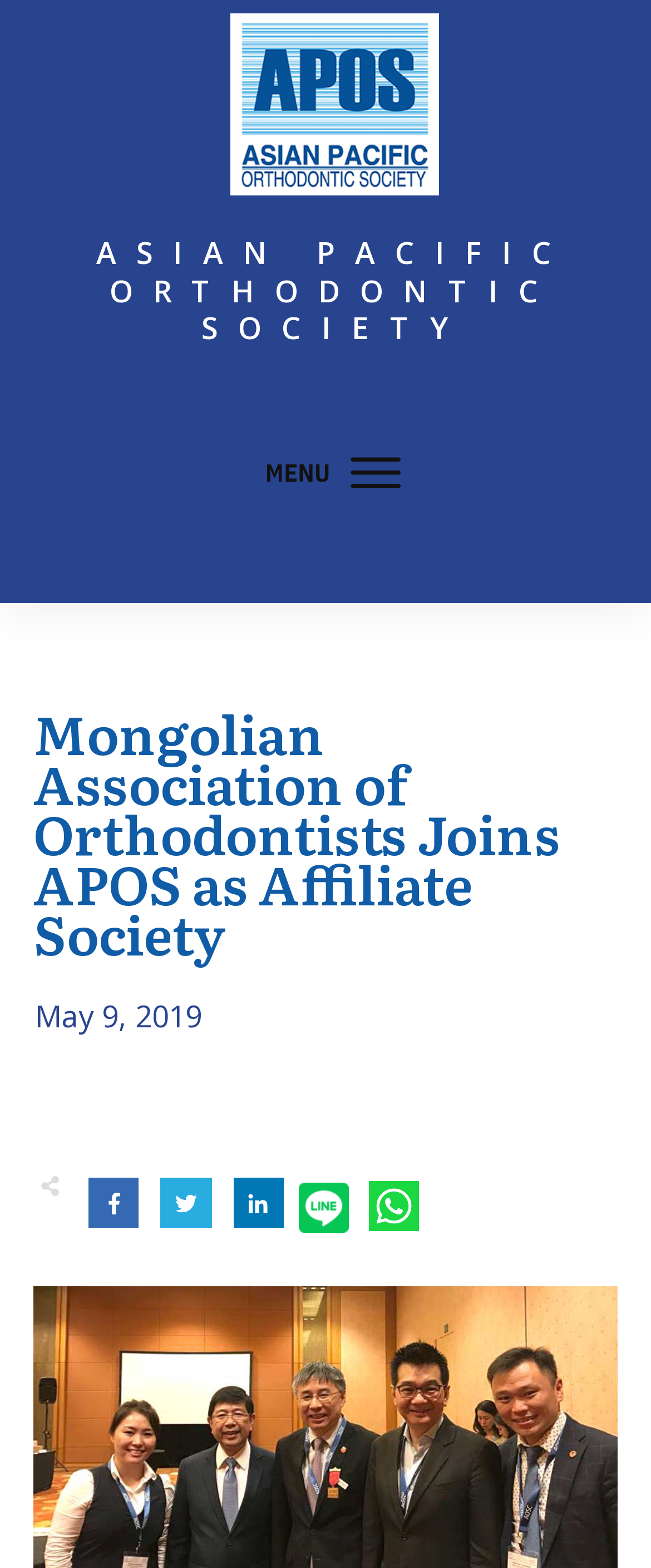What is the title of the news article?
Refer to the image and answer the question using a single word or phrase.

Mongolian Association of Orthodontists Joins APOS as Affiliate Society